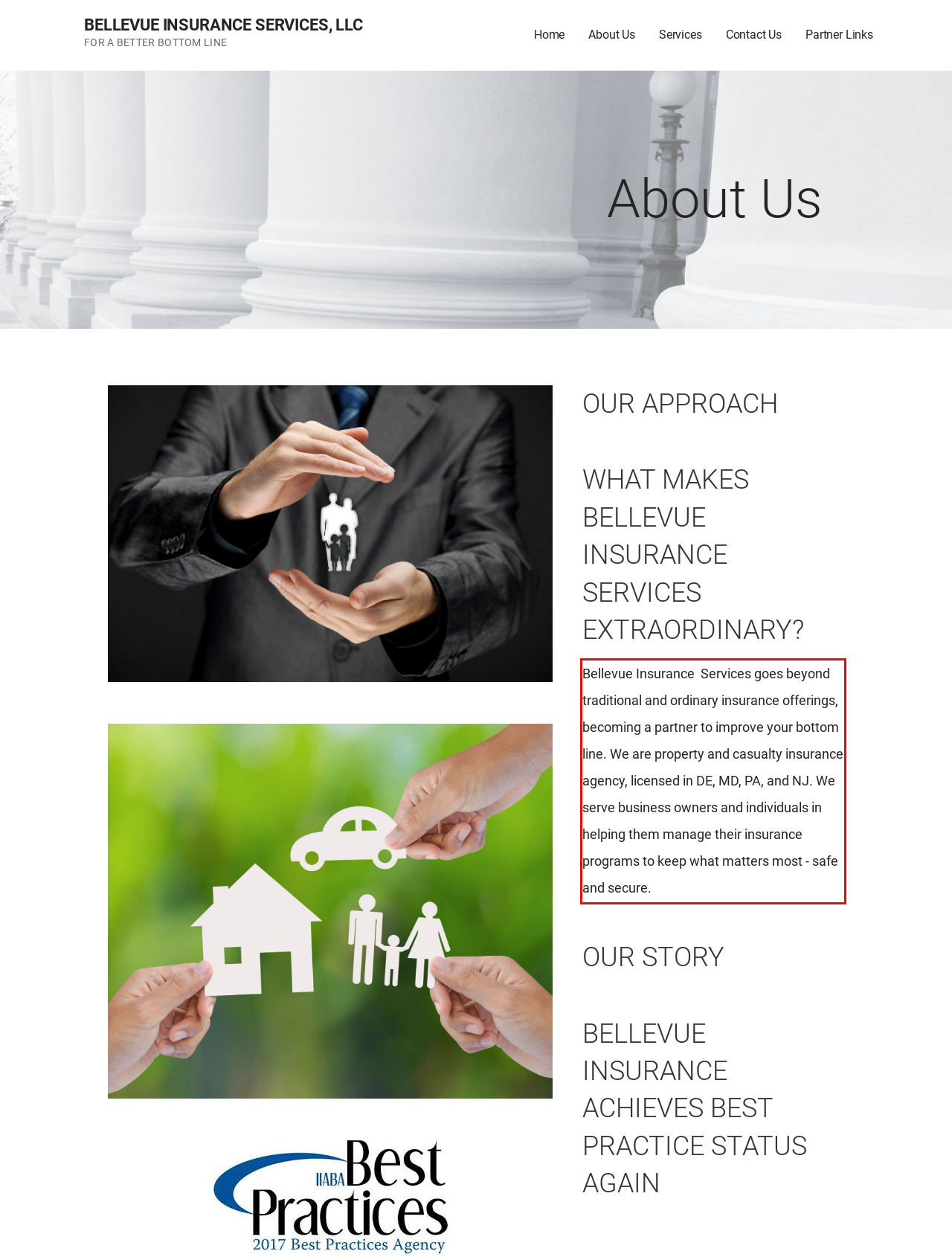Please examine the screenshot of the webpage and read the text present within the red rectangle bounding box.

Bellevue Insurance Services goes beyond traditional and ordinary insurance offerings, becoming a partner to improve your bottom line. We are property and casualty insurance agency, licensed in DE, MD, PA, and NJ. We serve business owners and individuals in helping them manage their insurance programs to keep what matters most - safe and secure.